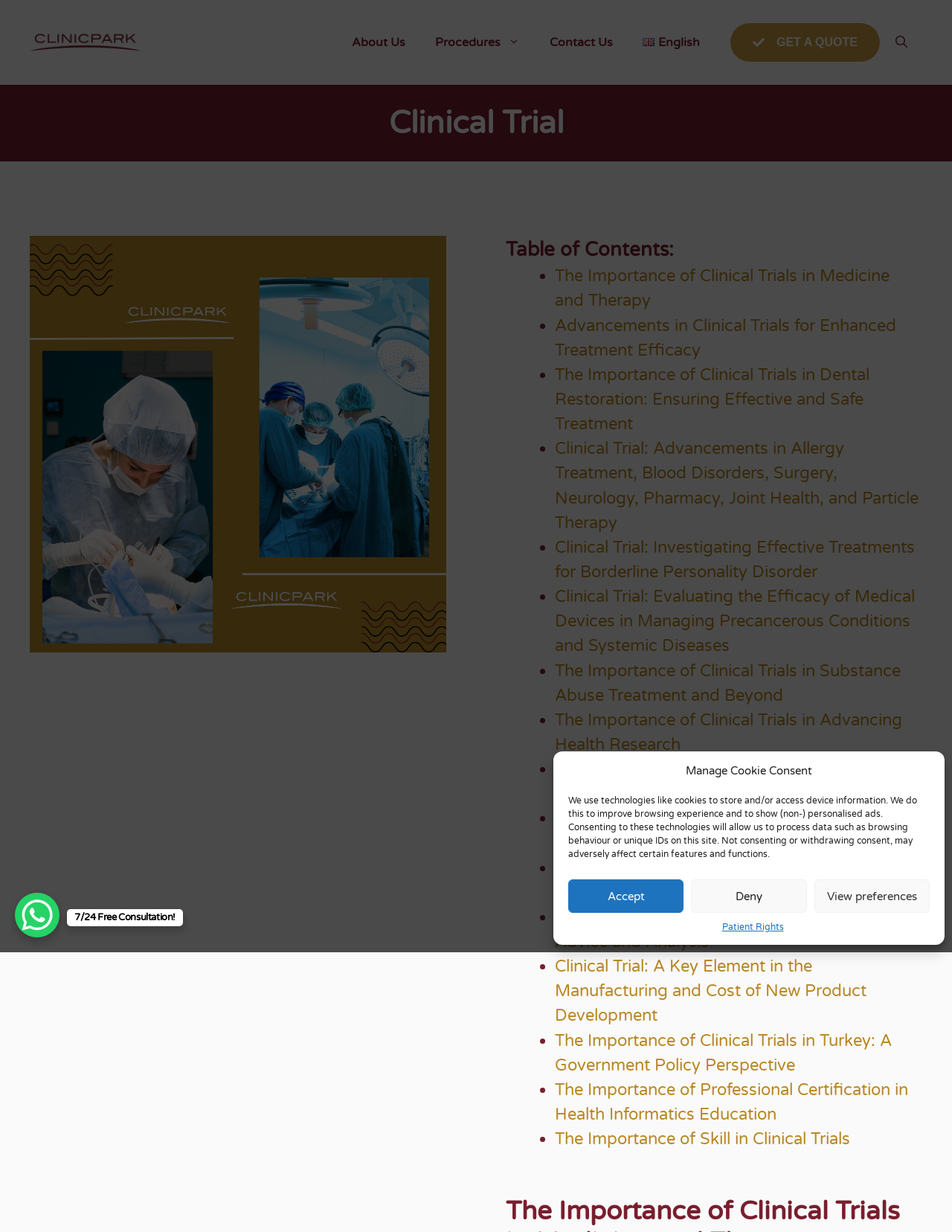What is the primary objective of a clinical trial?
Provide a detailed and well-explained answer to the question.

Based on the webpage content, the primary objective of a clinical trial is to evaluate the safety and effectiveness of a new treatment or therapy. This is evident from the table of contents and the various links provided on the webpage, which discuss the importance and advancements of clinical trials in different fields.